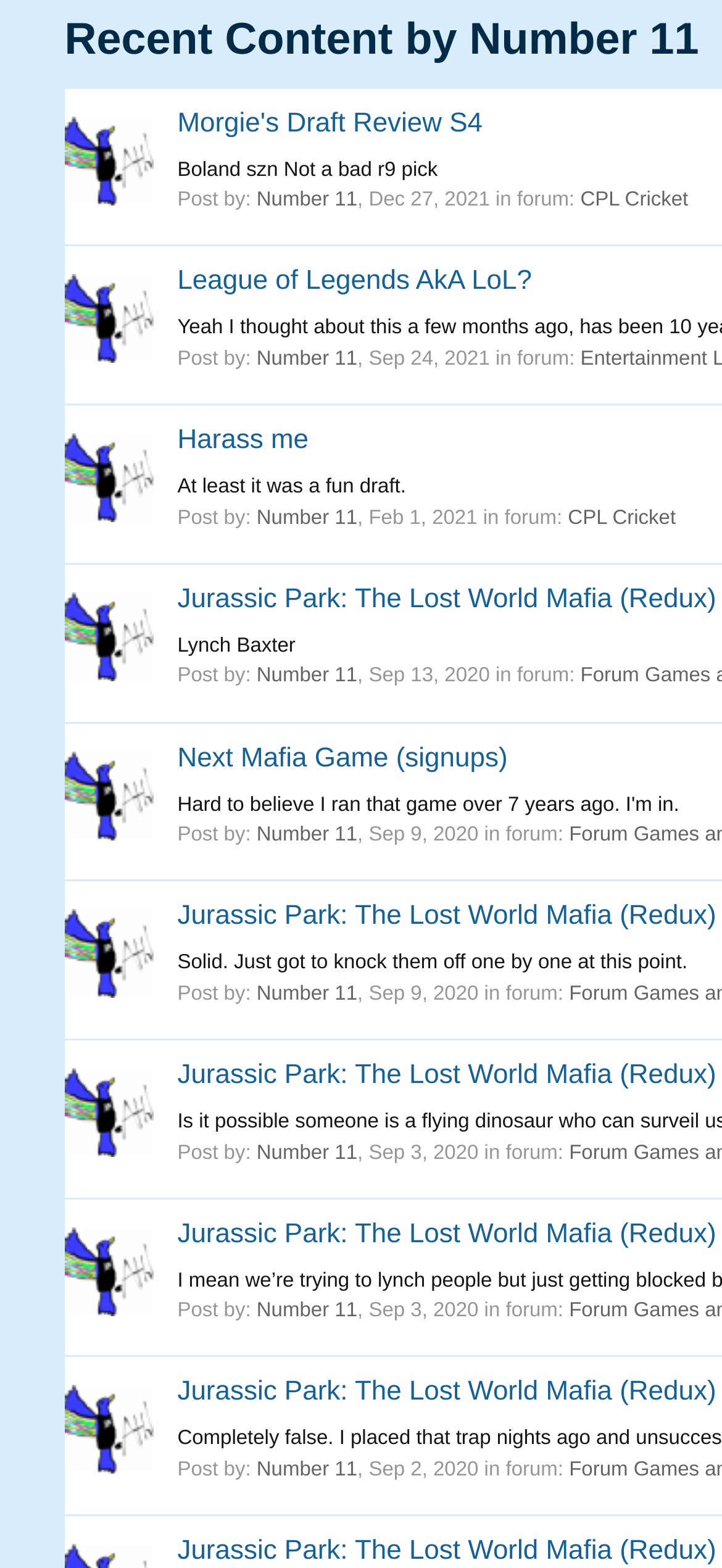Using the given element description, provide the bounding box coordinates (top-left x, top-left y, bottom-right x, bottom-right y) for the corresponding UI element in the screenshot: Morgie's Draft Review S4

[0.246, 0.069, 0.668, 0.088]